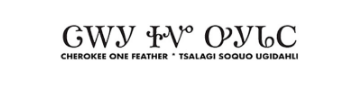What is the significance of the publication?
Using the details from the image, give an elaborate explanation to answer the question.

The significance of the publication can be inferred from the design, which emphasizes the importance of the publication in covering news and events relevant to the Cherokee Nation, serving as a cultural beacon that connects contemporary readers to their heritage and community.